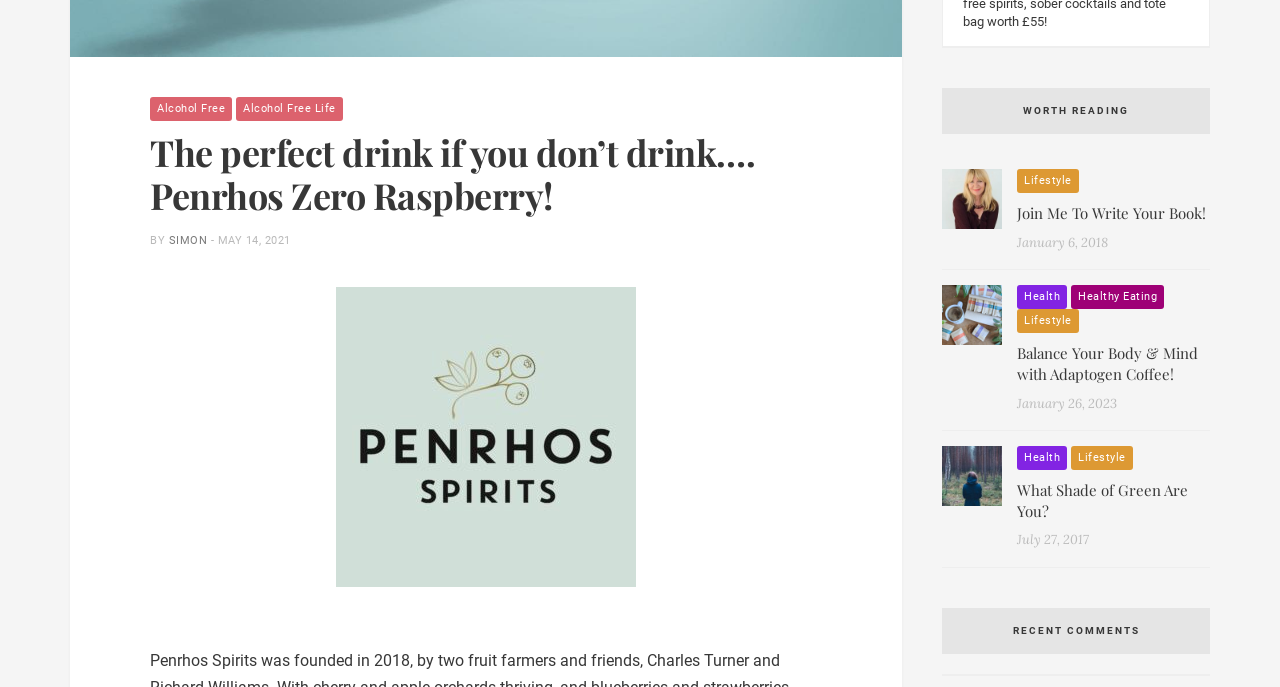What is the section title of the part with recent comments?
Refer to the image and respond with a one-word or short-phrase answer.

RECENT COMMENTS